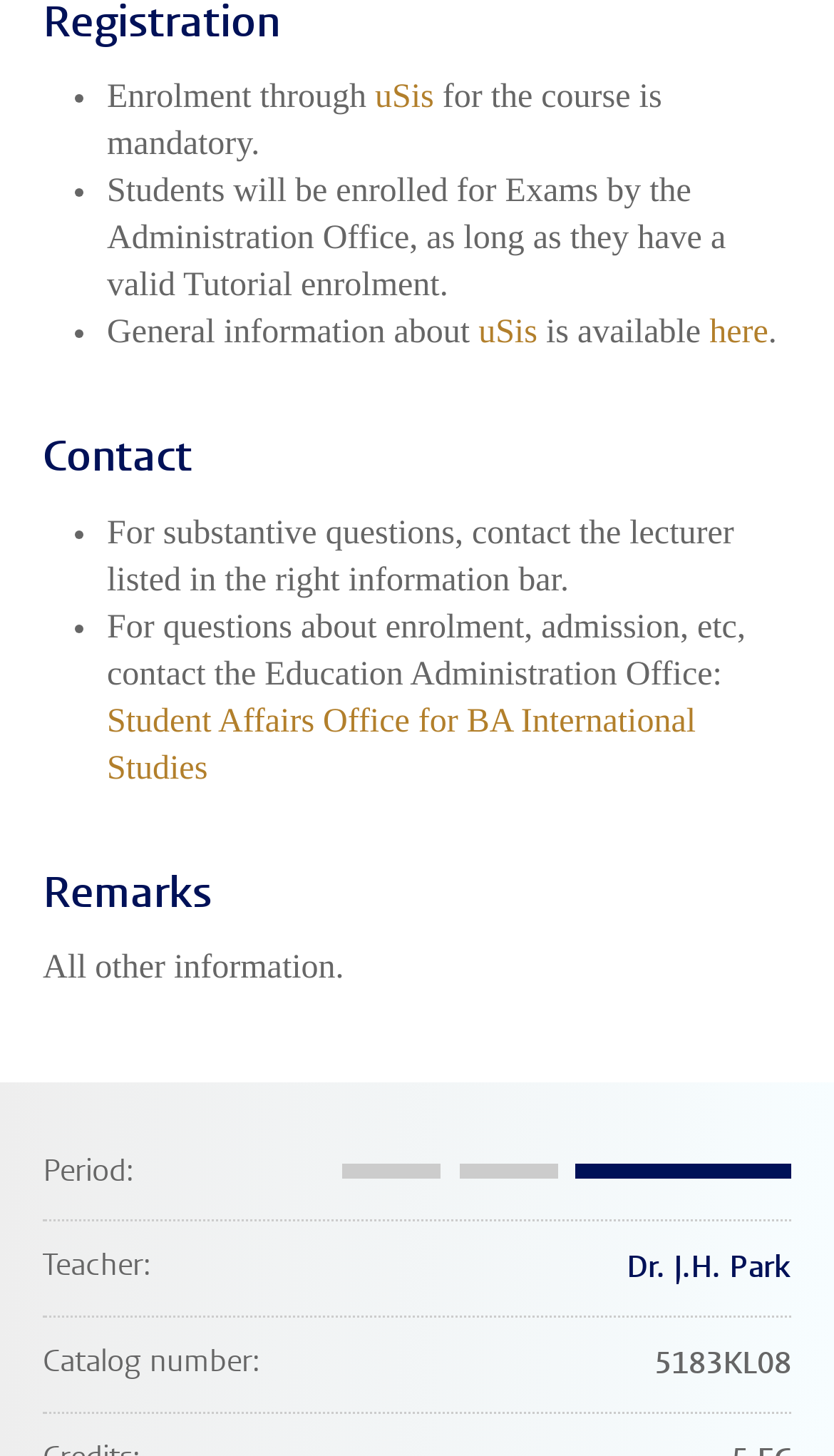Who should students contact for substantive questions?
Please give a detailed and elaborate answer to the question.

The webpage states that 'For substantive questions, contact the lecturer listed in the right information bar.' This indicates that students should contact the lecturer for substantive questions.